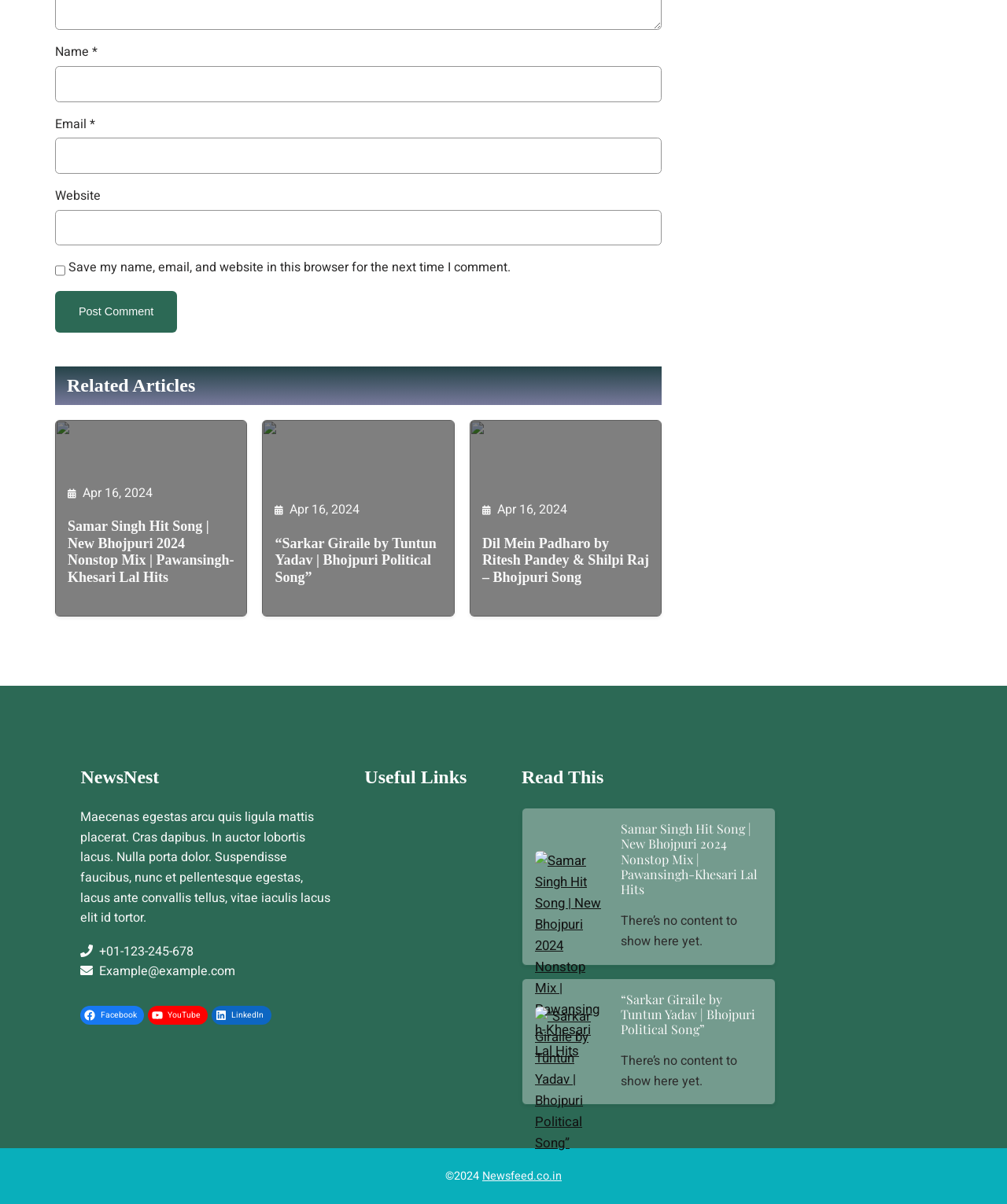Respond with a single word or phrase for the following question: 
What is the purpose of the 'Useful Links' section?

Providing additional resources